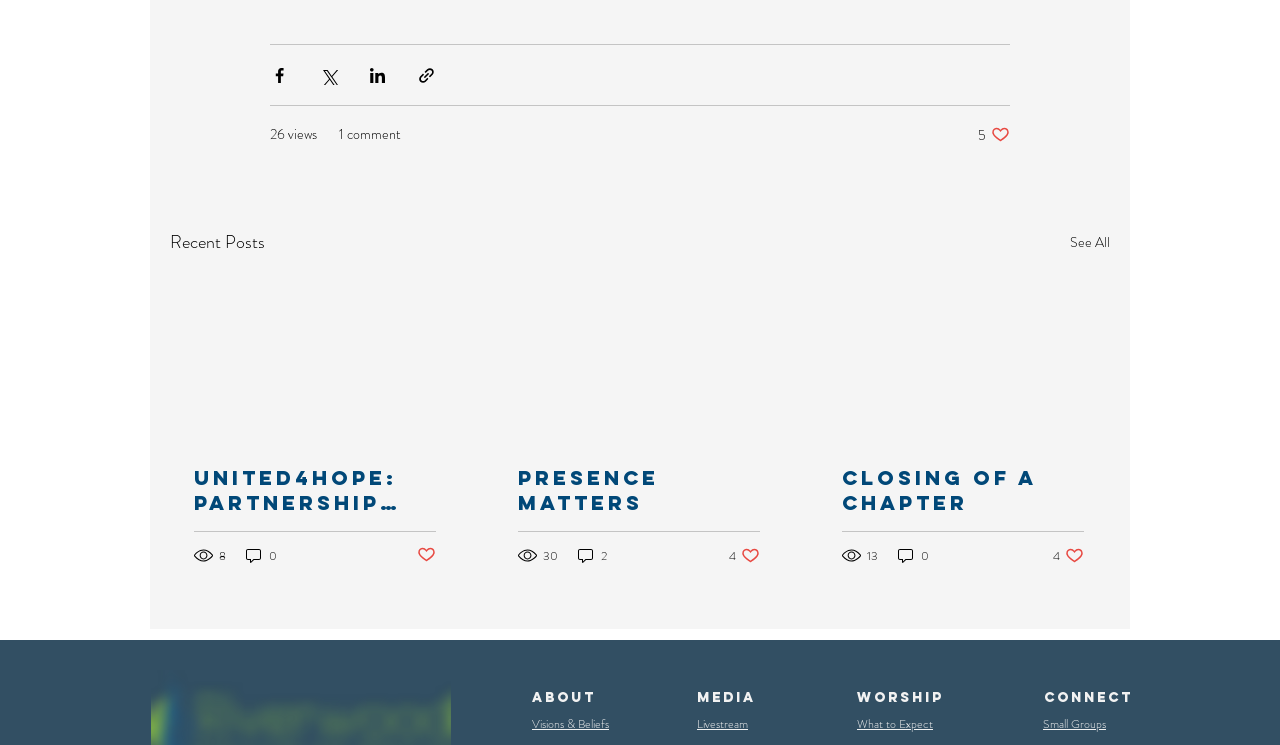What is the title of the third post? Using the information from the screenshot, answer with a single word or phrase.

Closing of a Chapter